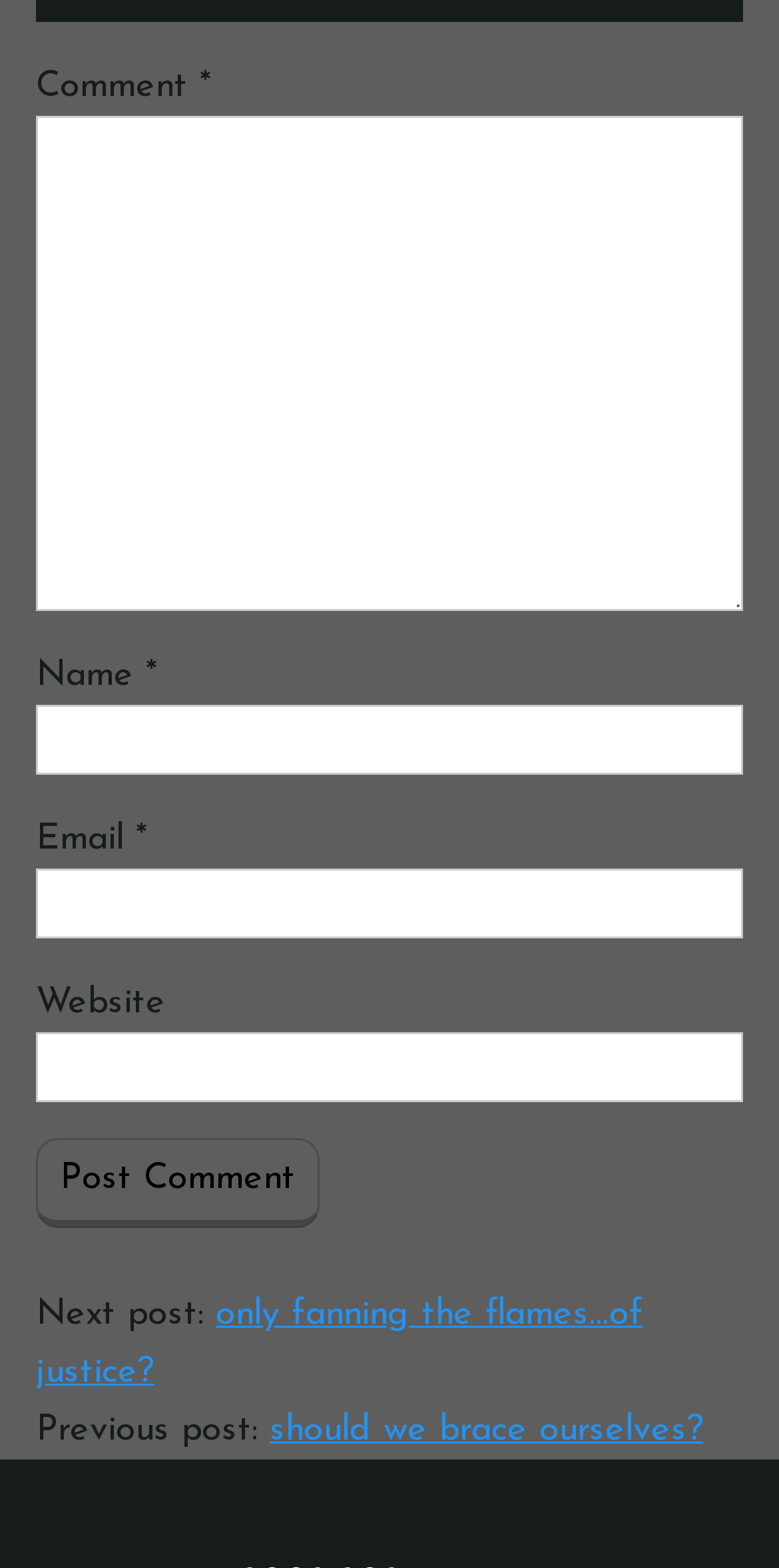What is the function of the button?
Please utilize the information in the image to give a detailed response to the question.

The button is labeled 'Post Comment' and is located below the textboxes, which suggests that its function is to submit the user's comment after they have filled in the required information.